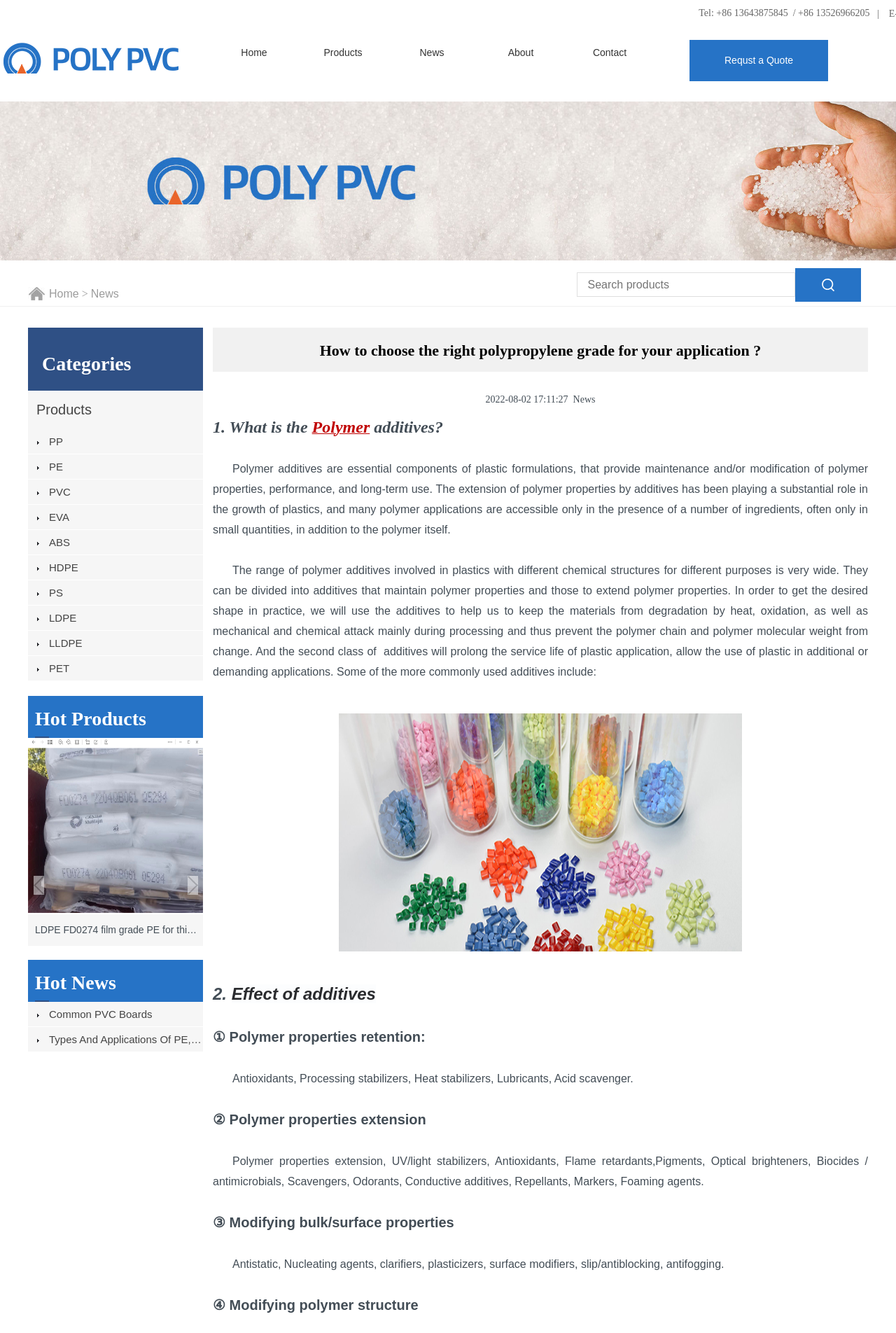Locate the bounding box of the UI element with the following description: "name="keyword" placeholder="Search products"".

[0.643, 0.204, 0.887, 0.223]